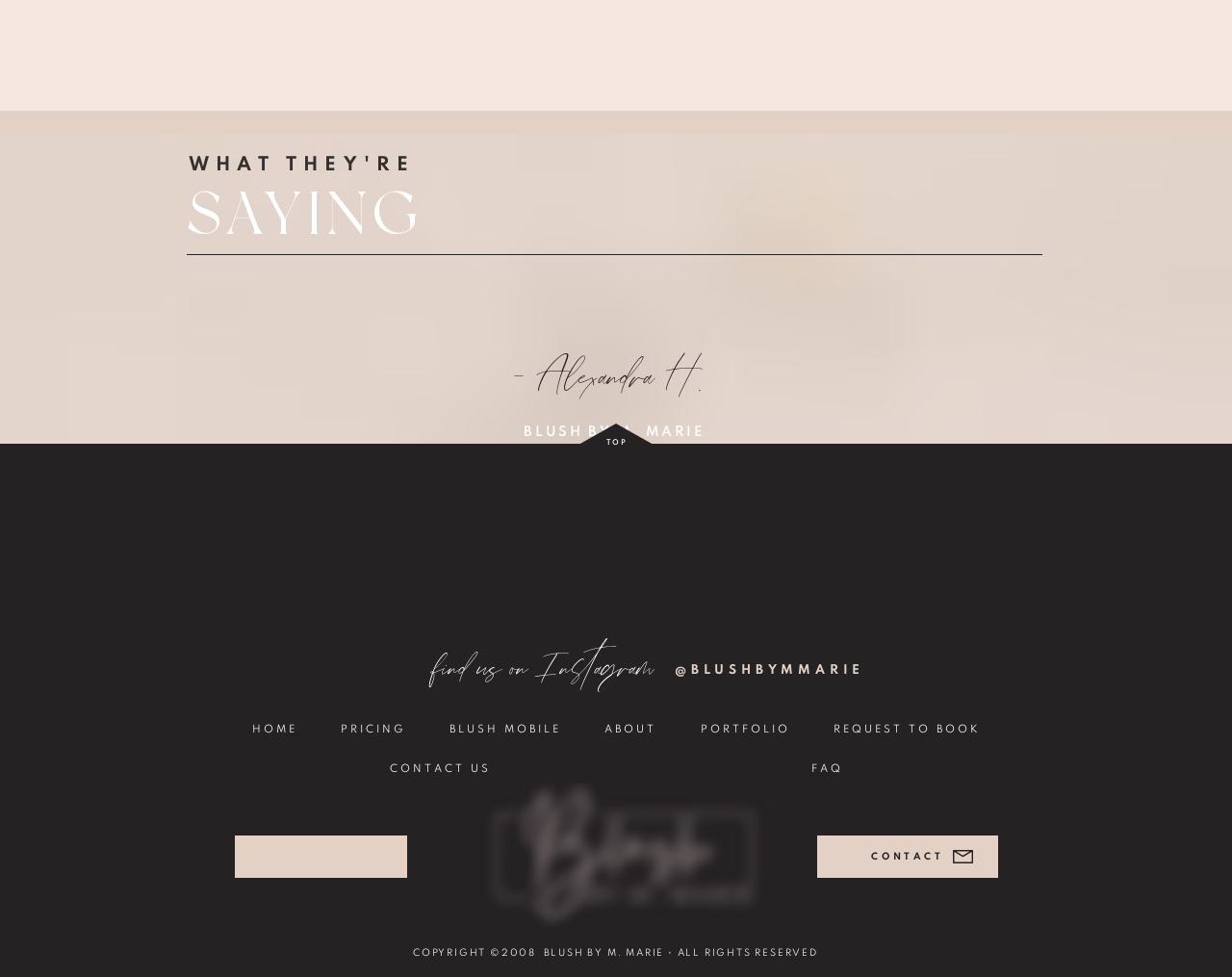Please identify the bounding box coordinates of the region to click in order to complete the given instruction: "Click on the 'HOME' link". The coordinates should be four float numbers between 0 and 1, i.e., [left, top, right, bottom].

[0.19, 0.731, 0.256, 0.764]